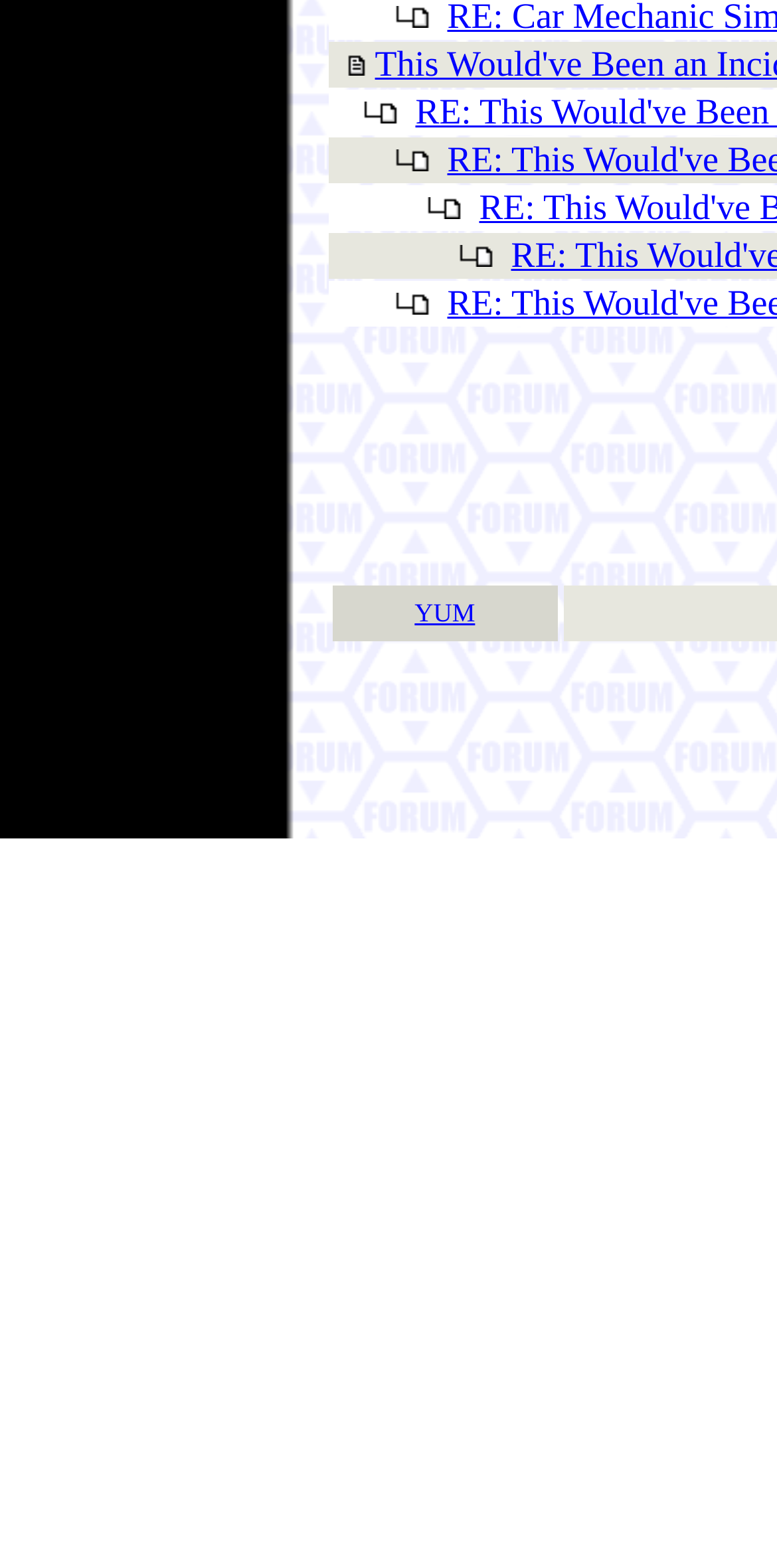Show the bounding box coordinates of the element that should be clicked to complete the task: "click the YUM link".

[0.534, 0.381, 0.611, 0.4]